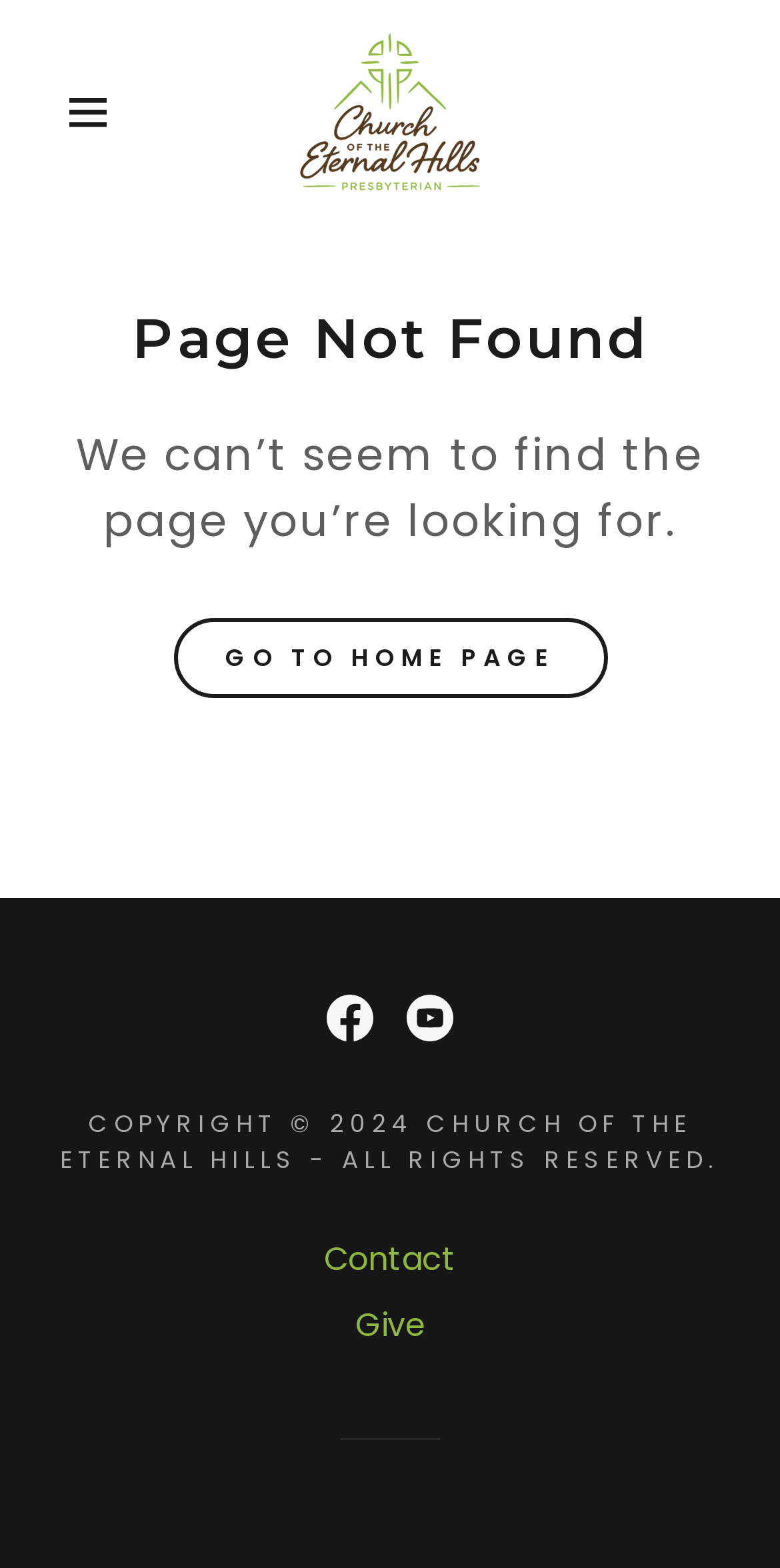Describe the webpage meticulously, covering all significant aspects.

The webpage appears to be a 404 error page for the "Church of the Eternal Hills" website. At the top, there is a main section that spans the entire width of the page. Within this section, there is a hamburger site navigation icon button located at the top-left corner, accompanied by an image. Next to it, there is a link to the church's homepage, which also contains an image.

Below these elements, there is a prominent heading that reads "Page Not Found". Underneath this heading, there is a paragraph of text that explains that the page the user is looking for cannot be found. 

Further down, there is a call-to-action link to "GO TO HOME PAGE" that is centered on the page. 

At the bottom of the page, there is a section that contains social media links to Facebook and YouTube, each accompanied by an image. Below these links, there is a copyright notice that spans most of the page's width. Finally, there are two links, "Contact" and "Give", located at the bottom-right corner of the page.